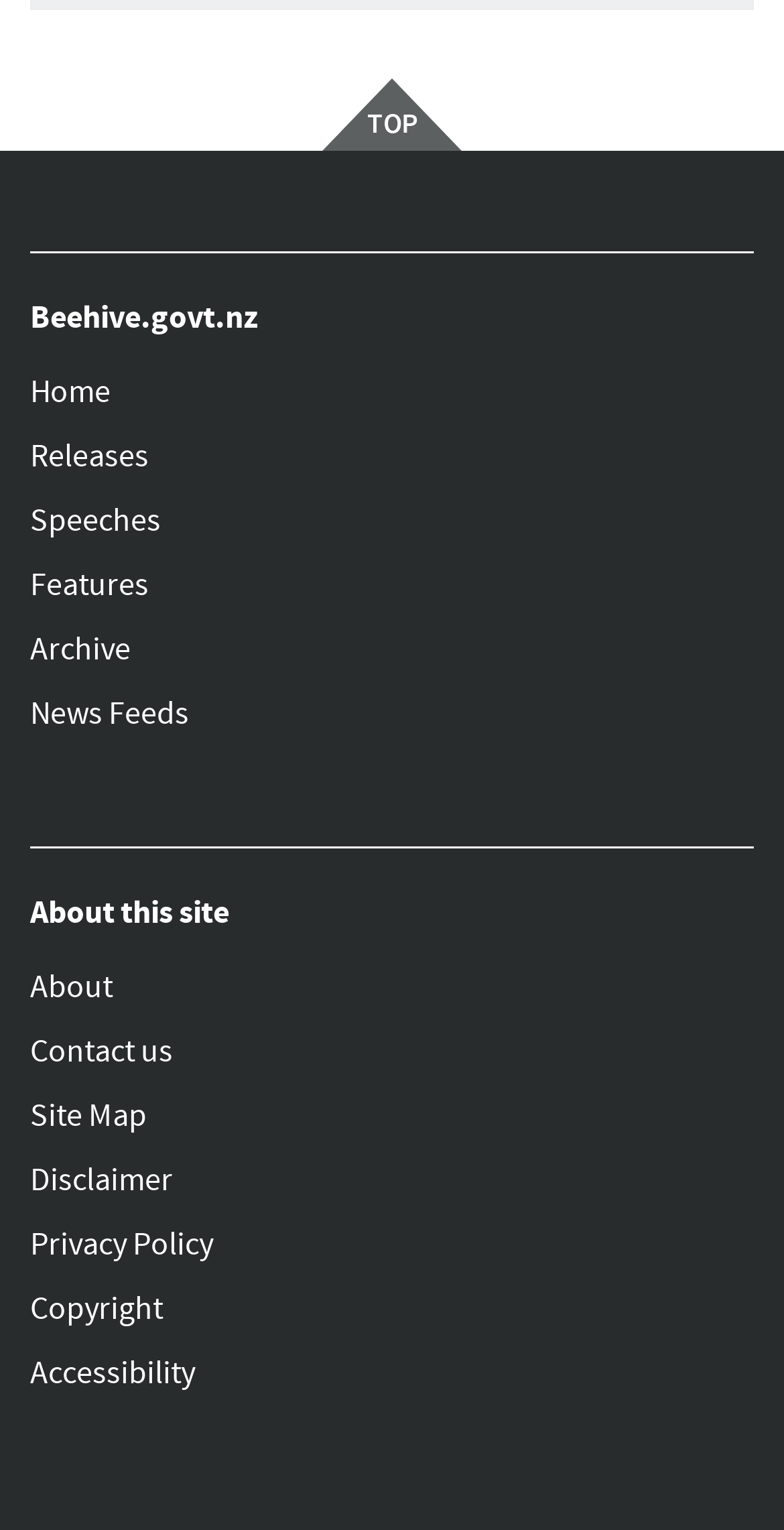Find the bounding box coordinates for the area you need to click to carry out the instruction: "view news releases". The coordinates should be four float numbers between 0 and 1, indicated as [left, top, right, bottom].

[0.038, 0.277, 0.962, 0.319]